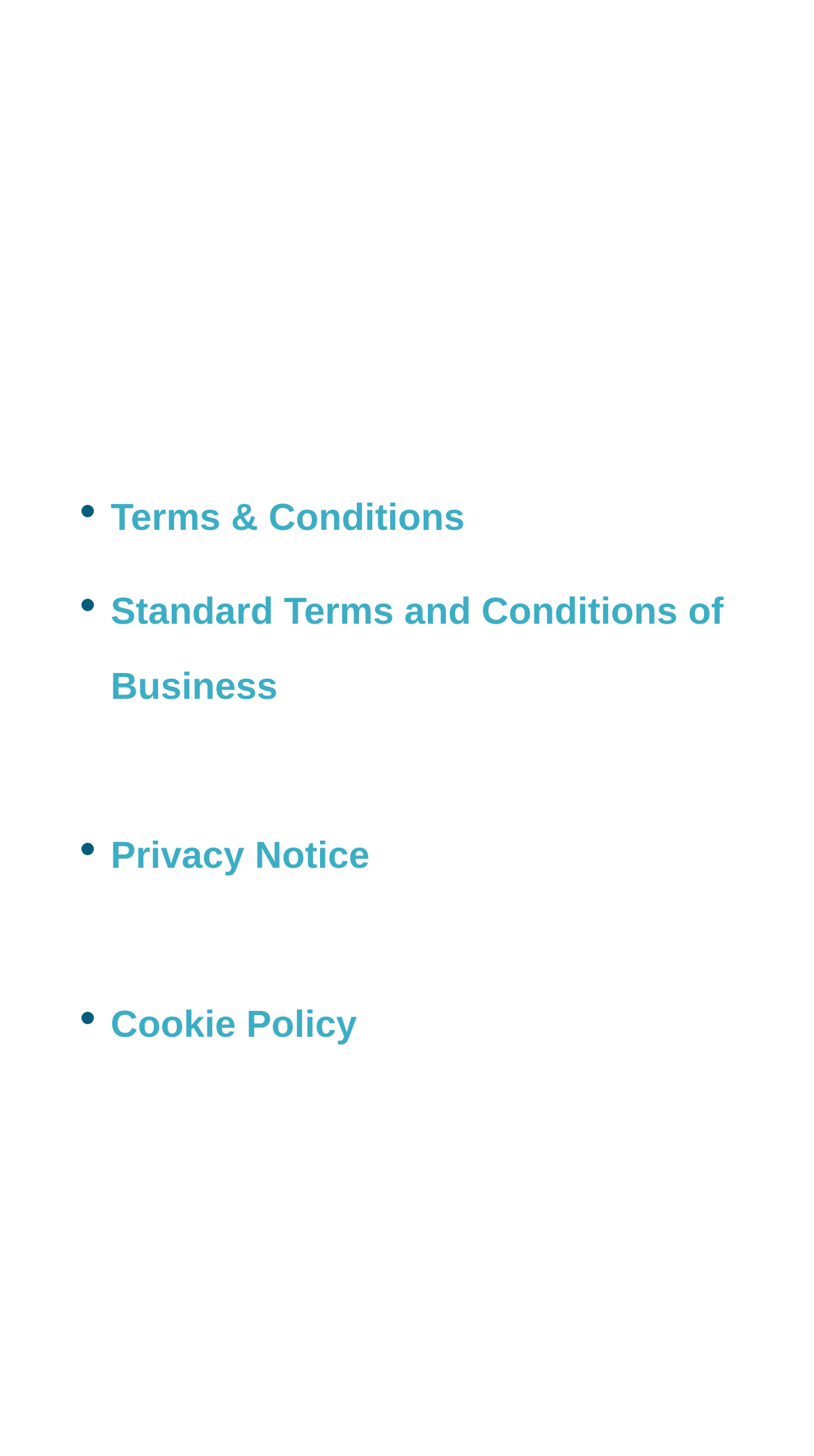What is the first medical department listed?
Answer the question with a single word or phrase by looking at the picture.

Endoscopy